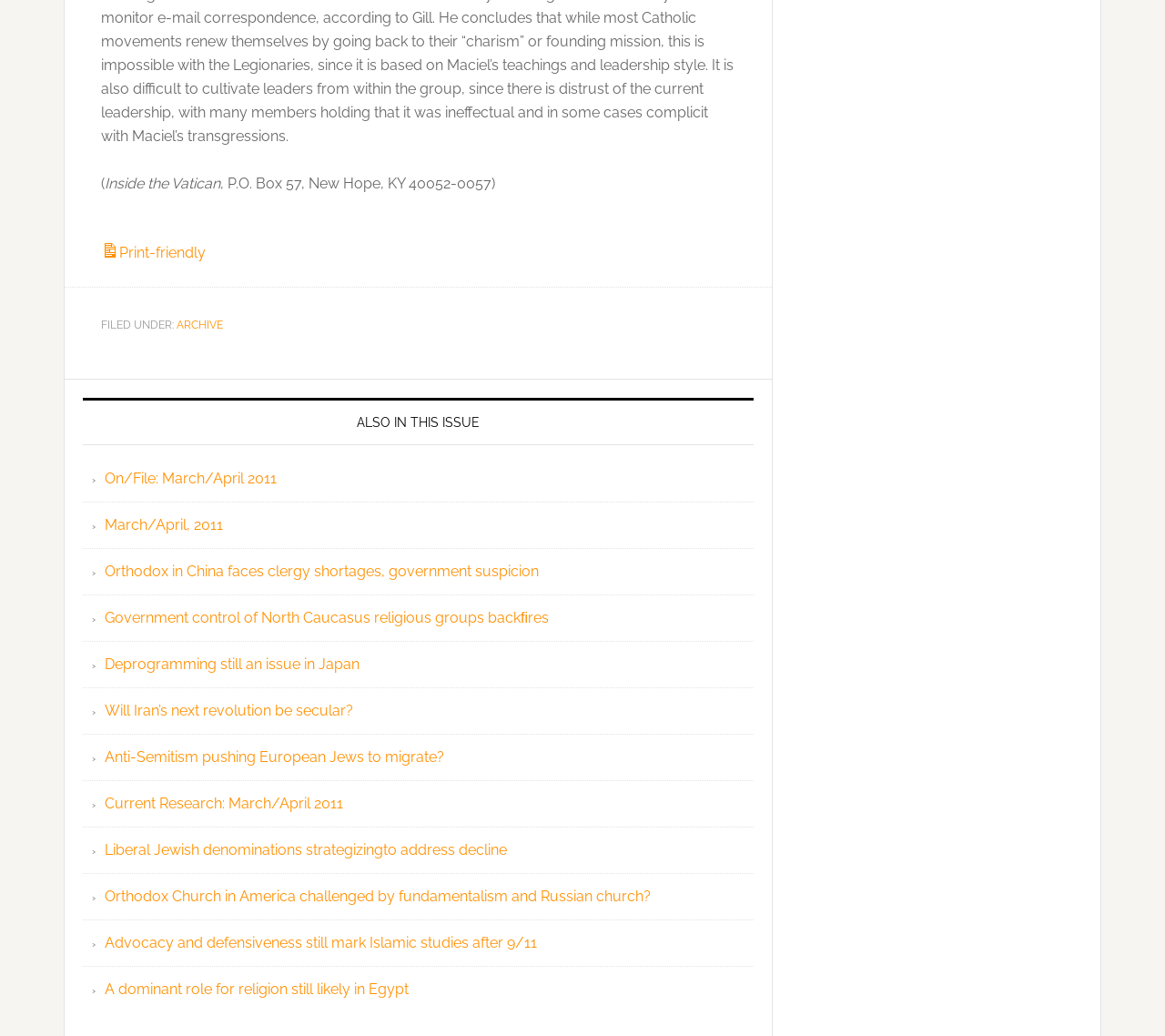What is the topic of the article 'Will Iran’s next revolution be secular?'?
Ensure your answer is thorough and detailed.

The topic of the article 'Will Iran’s next revolution be secular?' can be inferred to be related to religion, as it mentions 'revolution' and 'secular' in the context of Iran, which is a country with a significant religious presence.